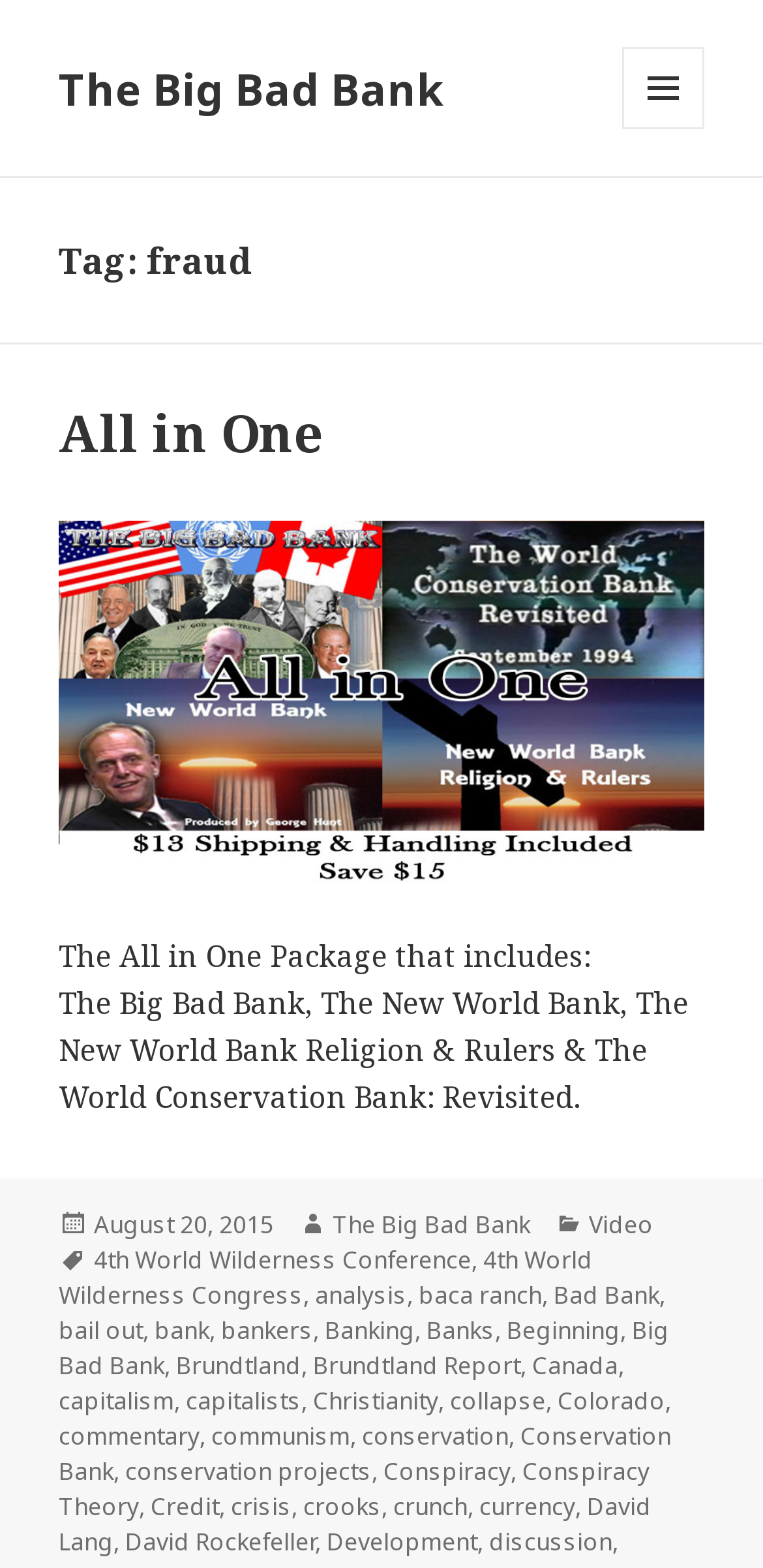Determine the bounding box coordinates of the element that should be clicked to execute the following command: "Click the 'The Big Bad Bank' link".

[0.436, 0.77, 0.695, 0.792]